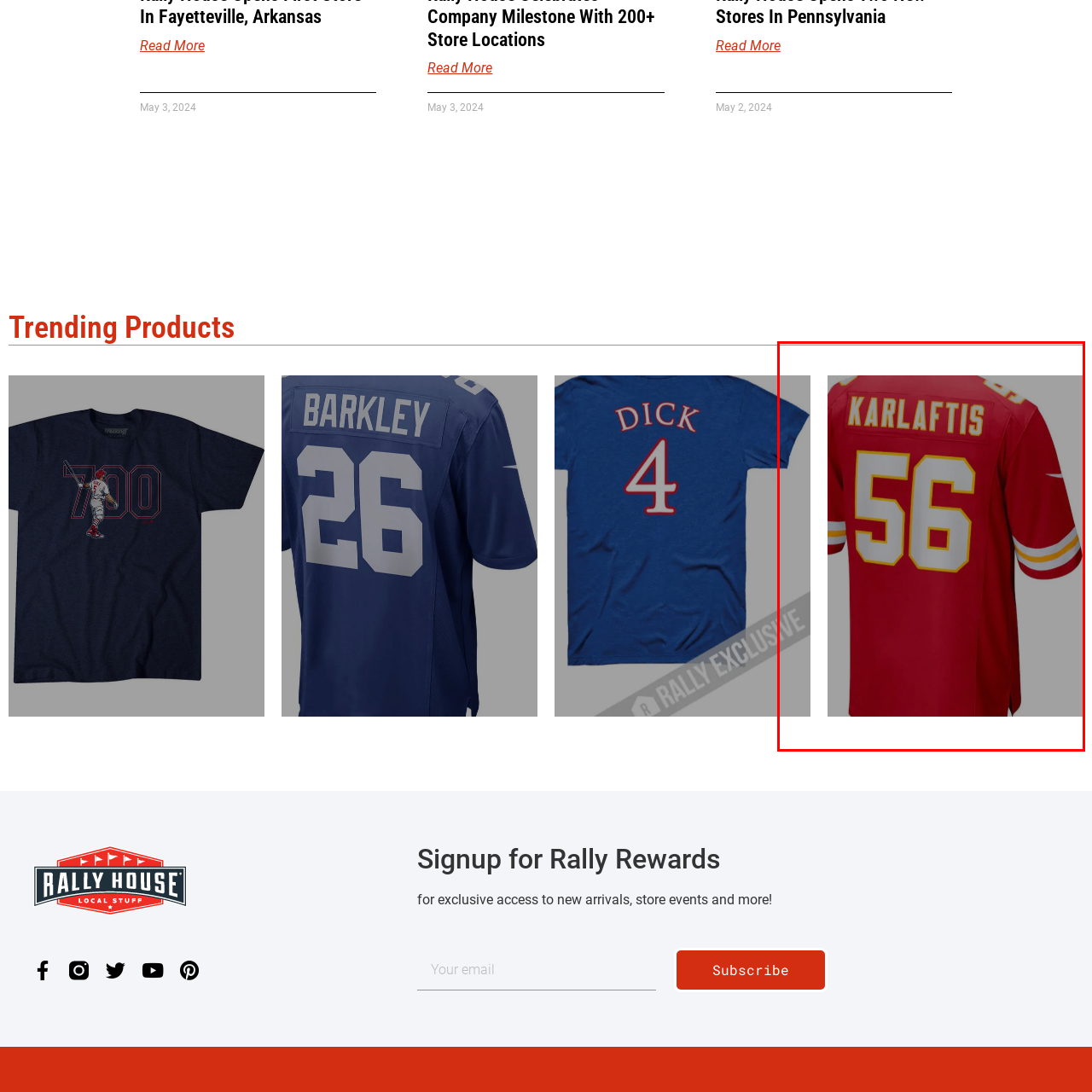Inspect the section highlighted in the red box, What is the purpose of the jersey? 
Answer using a single word or phrase.

To showcase team loyalty